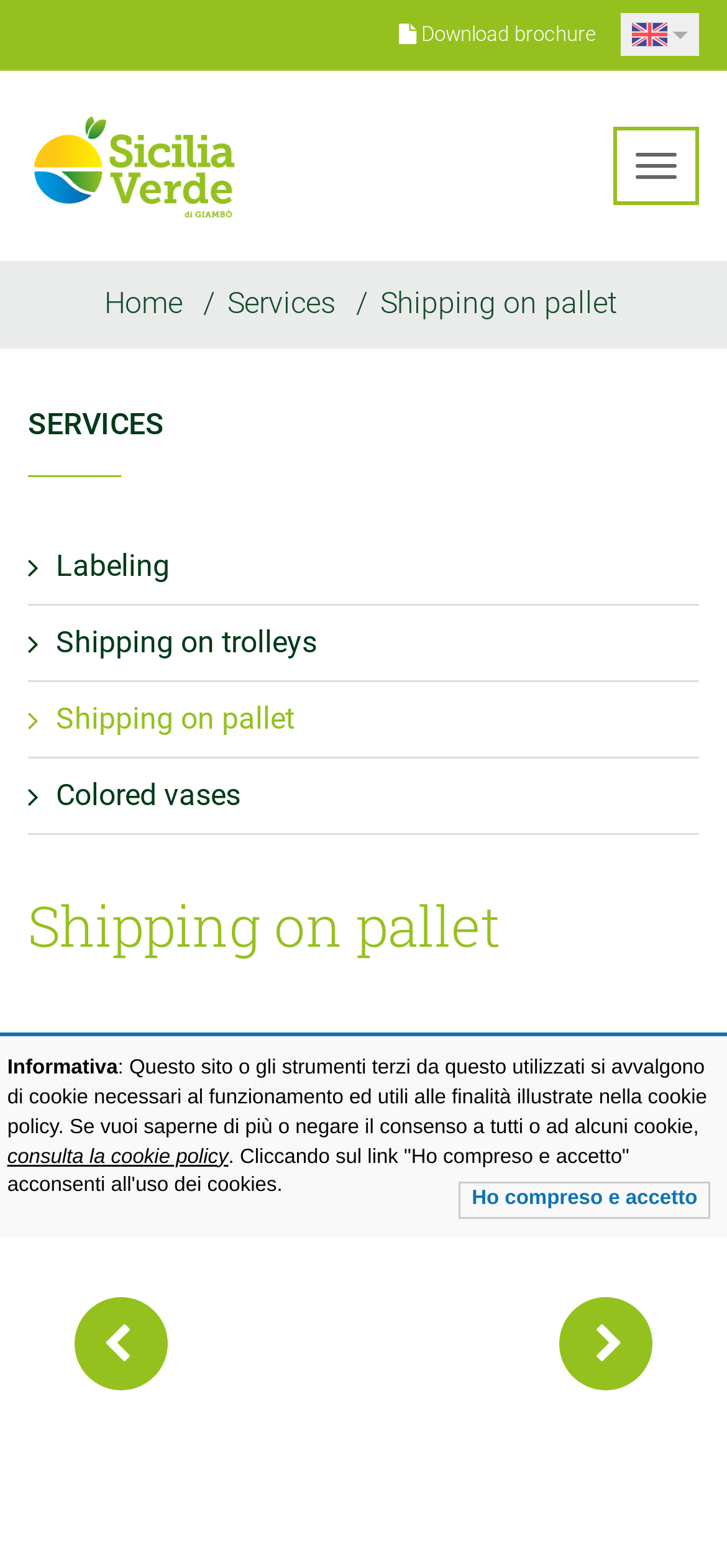Pinpoint the bounding box coordinates of the clickable area needed to execute the instruction: "Toggle navigation". The coordinates should be specified as four float numbers between 0 and 1, i.e., [left, top, right, bottom].

[0.844, 0.081, 0.962, 0.131]